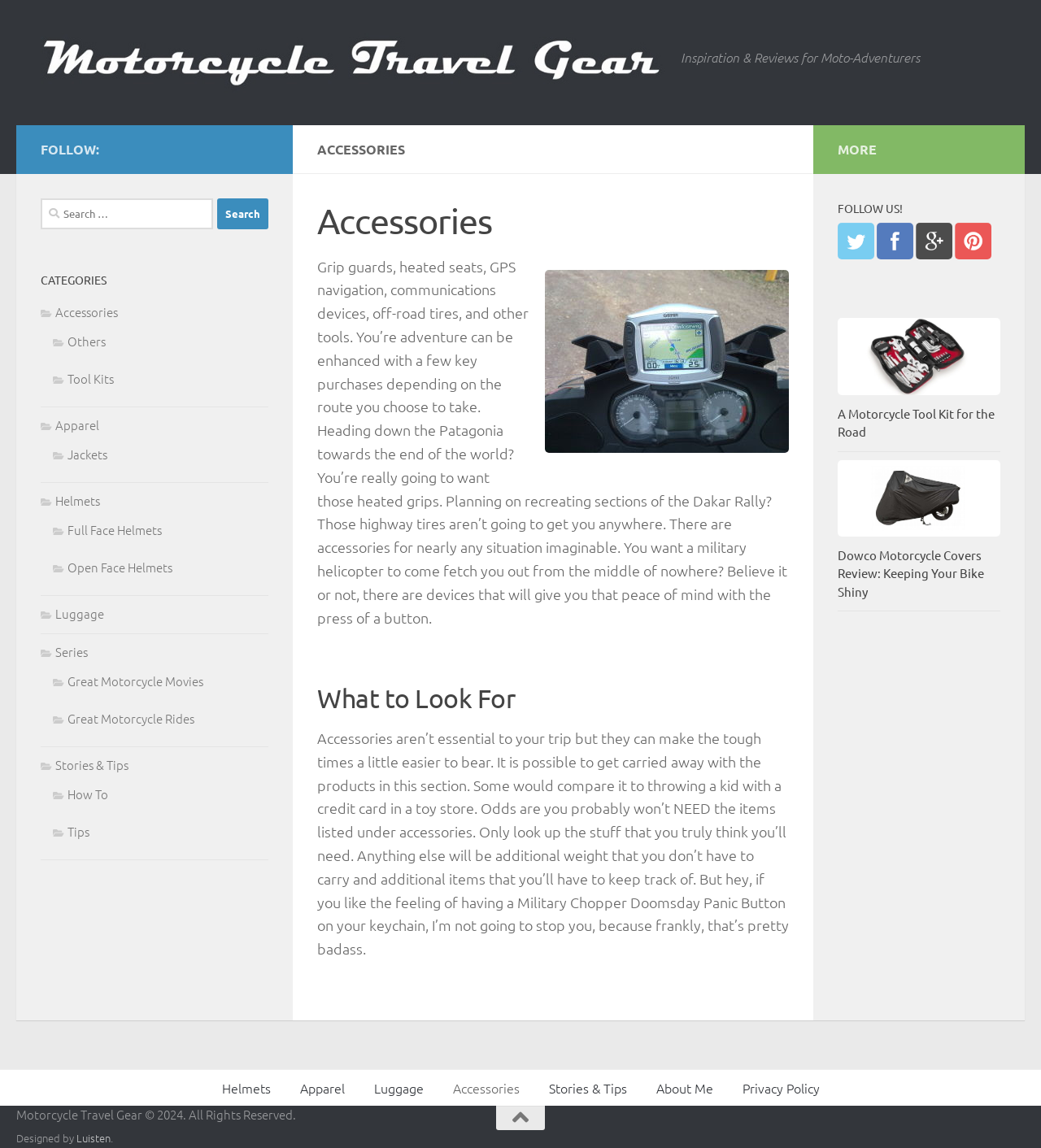Identify the bounding box coordinates for the element you need to click to achieve the following task: "Explore accessories". Provide the bounding box coordinates as four float numbers between 0 and 1, in the form [left, top, right, bottom].

[0.305, 0.122, 0.758, 0.139]